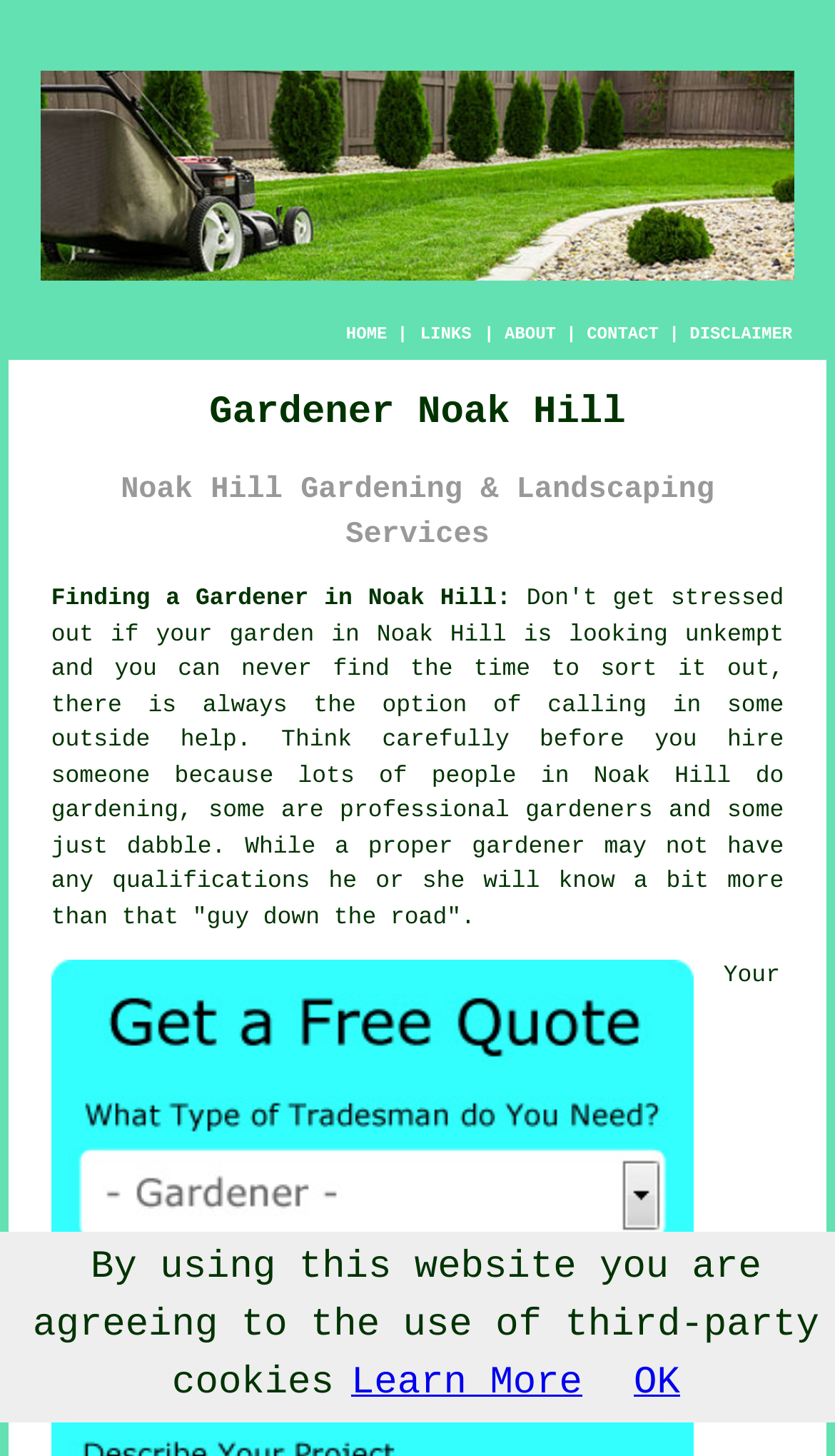What is the purpose of the 'CONTACT' link?
Look at the screenshot and provide an in-depth answer.

The purpose of the 'CONTACT' link can be inferred from its position in the navigation menu and its label. It is likely that clicking on this link will take the user to a page where they can contact the gardener service, either through a contact form or by providing contact information.